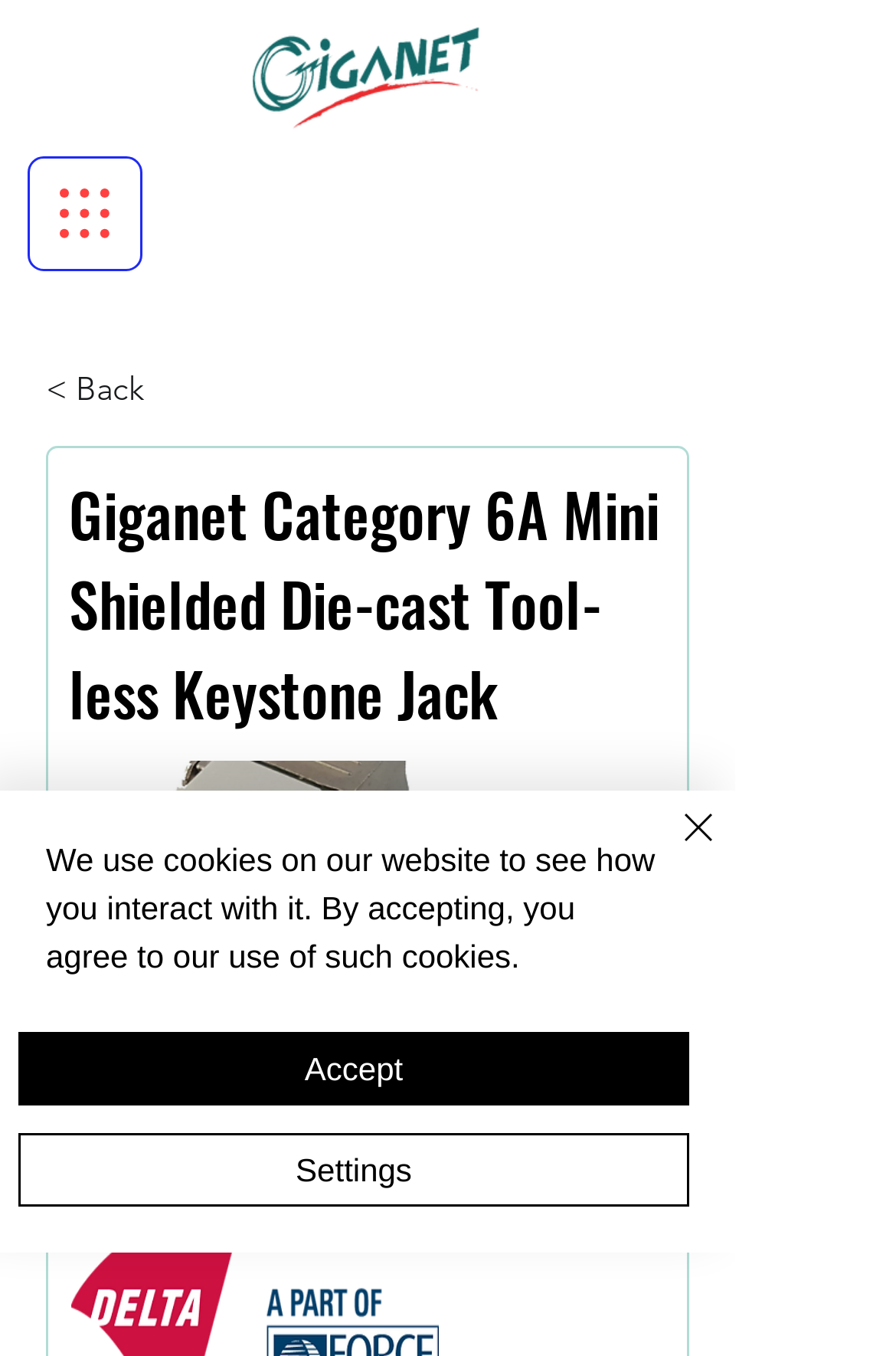Identify the bounding box coordinates for the UI element described by the following text: "< Back". Provide the coordinates as four float numbers between 0 and 1, in the format [left, top, right, bottom].

[0.051, 0.263, 0.346, 0.312]